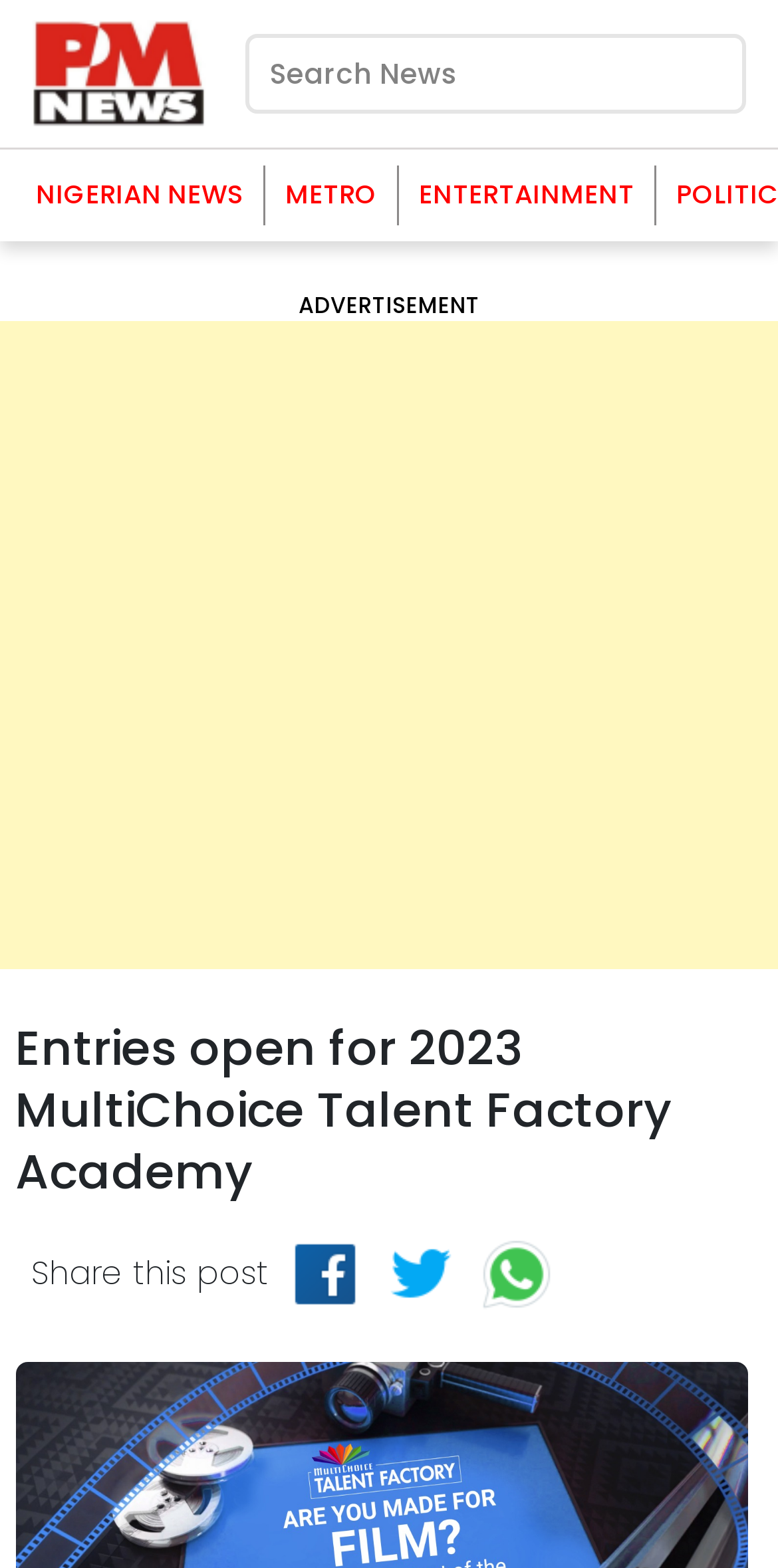For the given element description Entertainment, determine the bounding box coordinates of the UI element. The coordinates should follow the format (top-left x, top-left y, bottom-right x, bottom-right y) and be within the range of 0 to 1.

[0.513, 0.106, 0.841, 0.143]